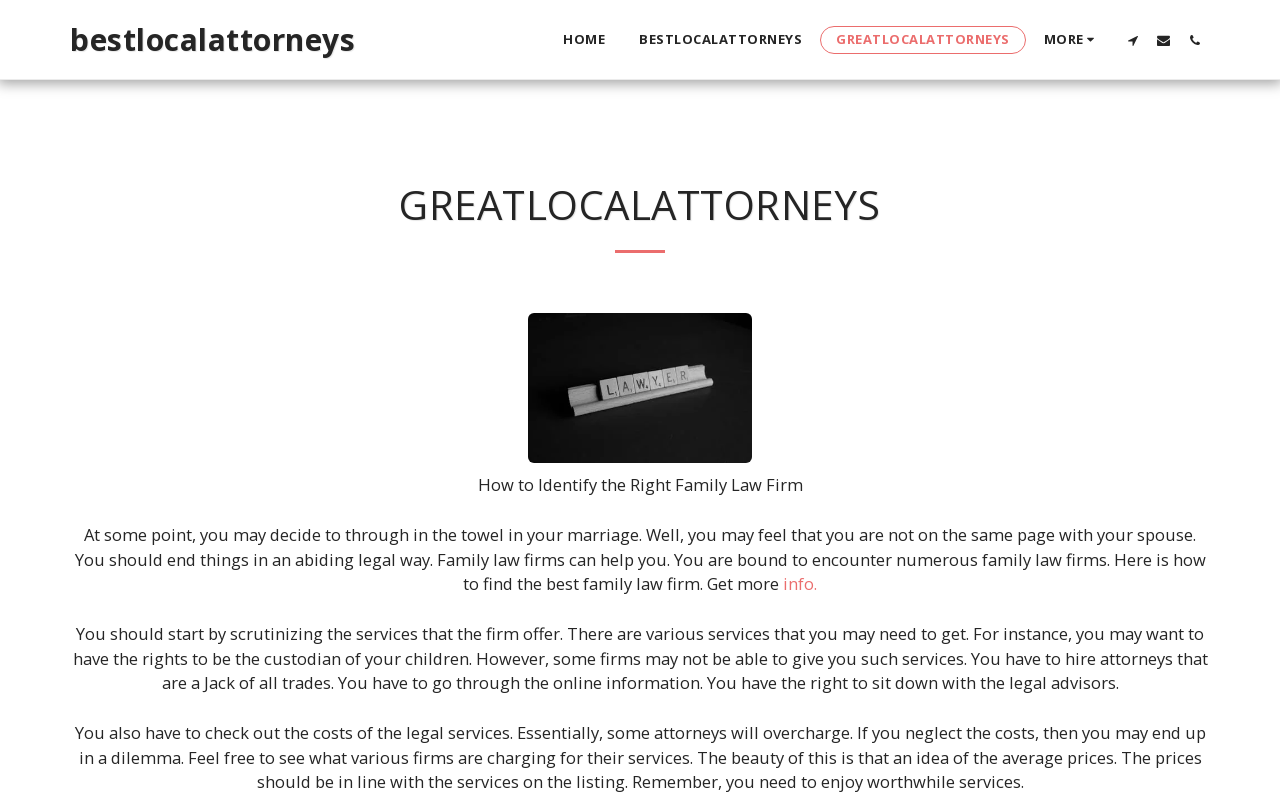What is the purpose of family law firms?
Provide a well-explained and detailed answer to the question.

According to the text on the webpage, family law firms can help with legal issues, such as ending a marriage in a legal way, and providing services like custody rights.